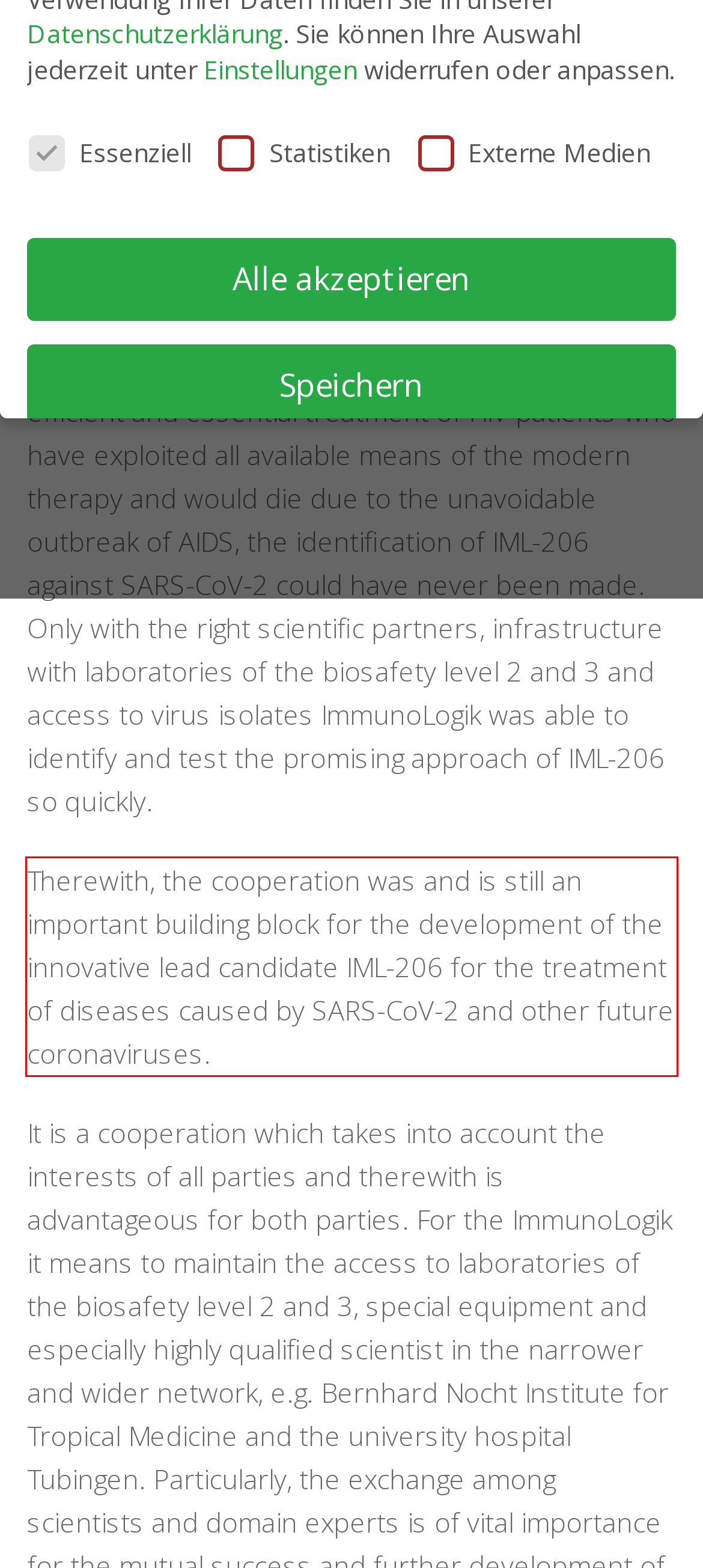Given a webpage screenshot, locate the red bounding box and extract the text content found inside it.

Therewith, the cooperation was and is still an important building block for the development of the innovative lead candidate IML-206 for the treatment of diseases caused by SARS-CoV-2 and other future coronaviruses.